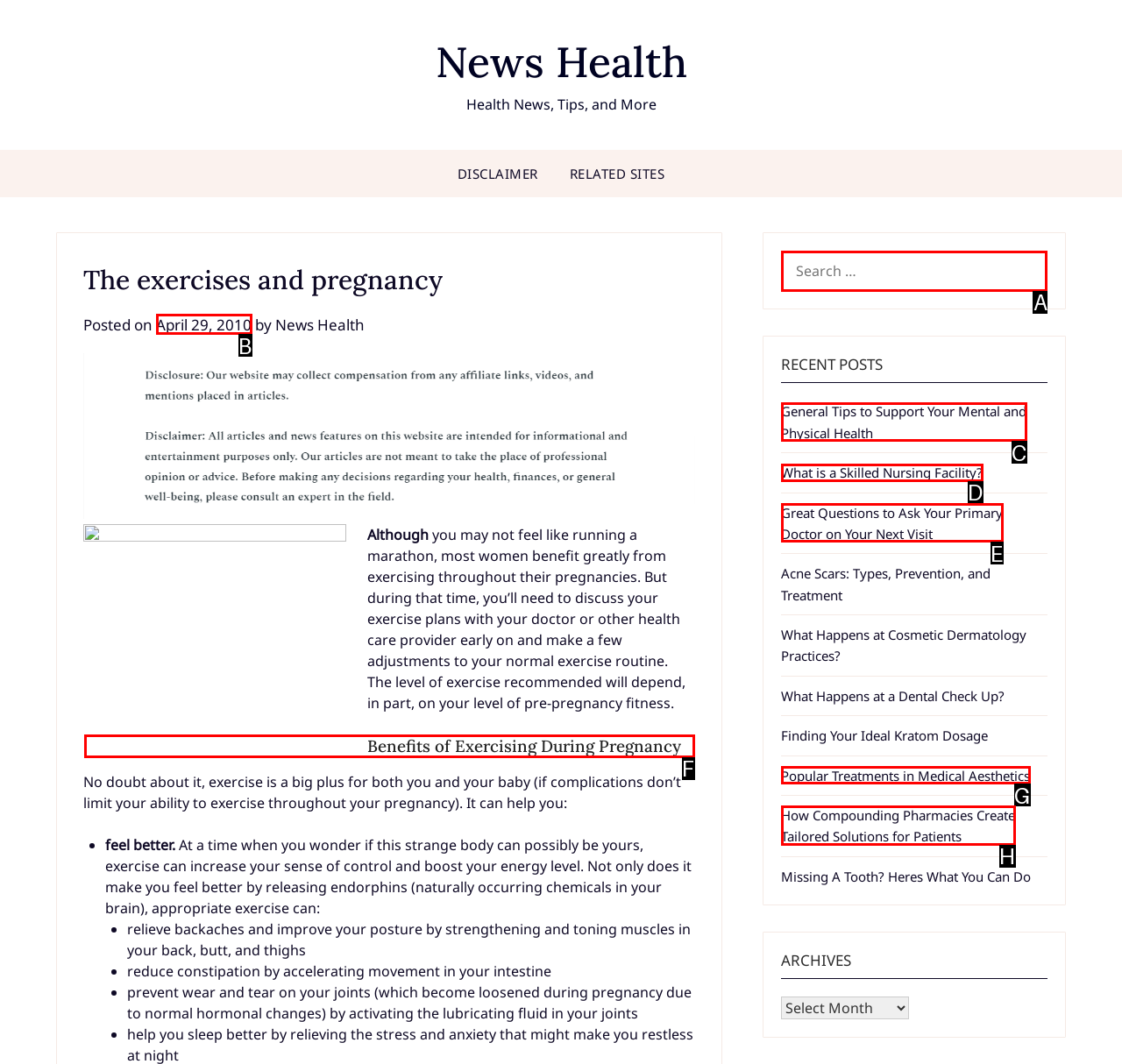Identify the correct HTML element to click for the task: Read the 'Benefits of Exercising During Pregnancy' article. Provide the letter of your choice.

F